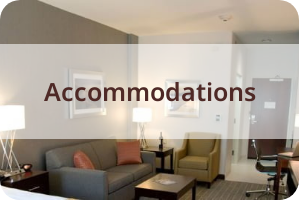Provide a one-word or short-phrase answer to the question:
What is the focus of the 'Accommodations' heading?

Providing a delightful lodging experience